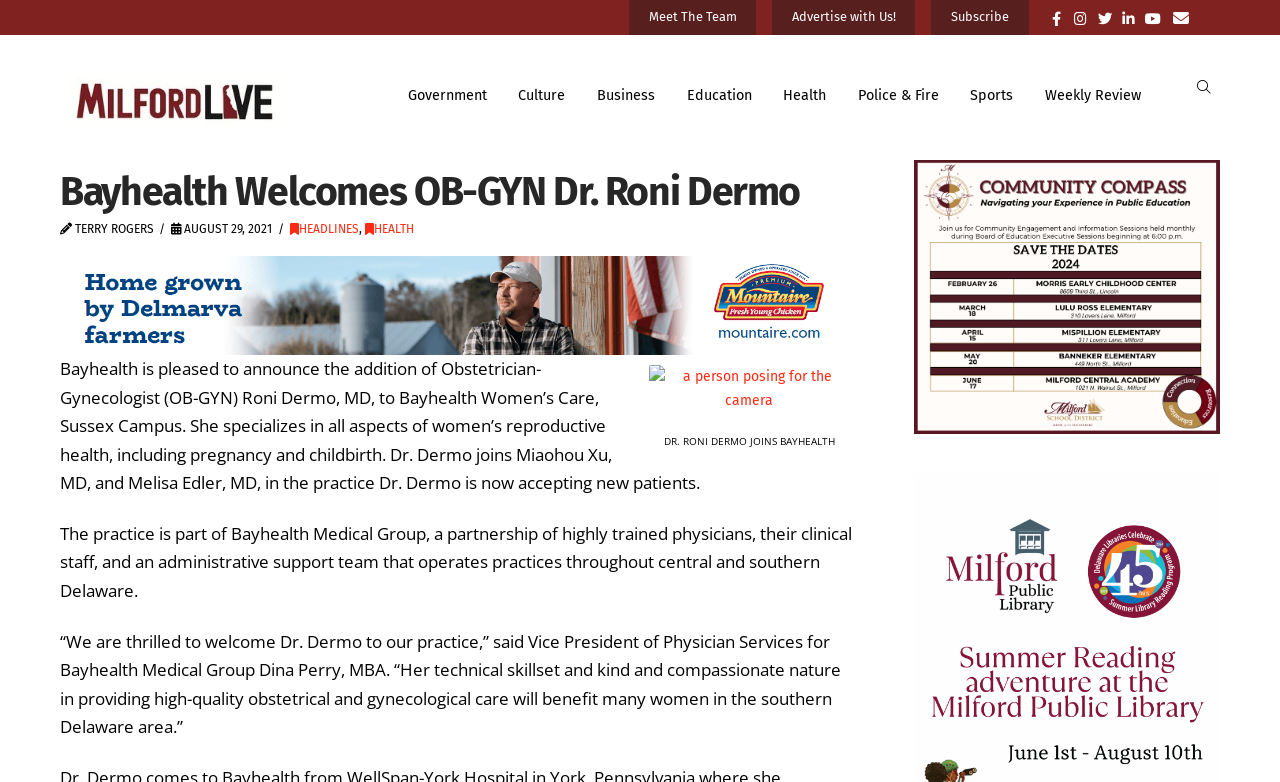Where is Dr. Roni Dermo practicing?
Look at the screenshot and respond with one word or a short phrase.

Bayhealth Women's Care, Sussex Campus